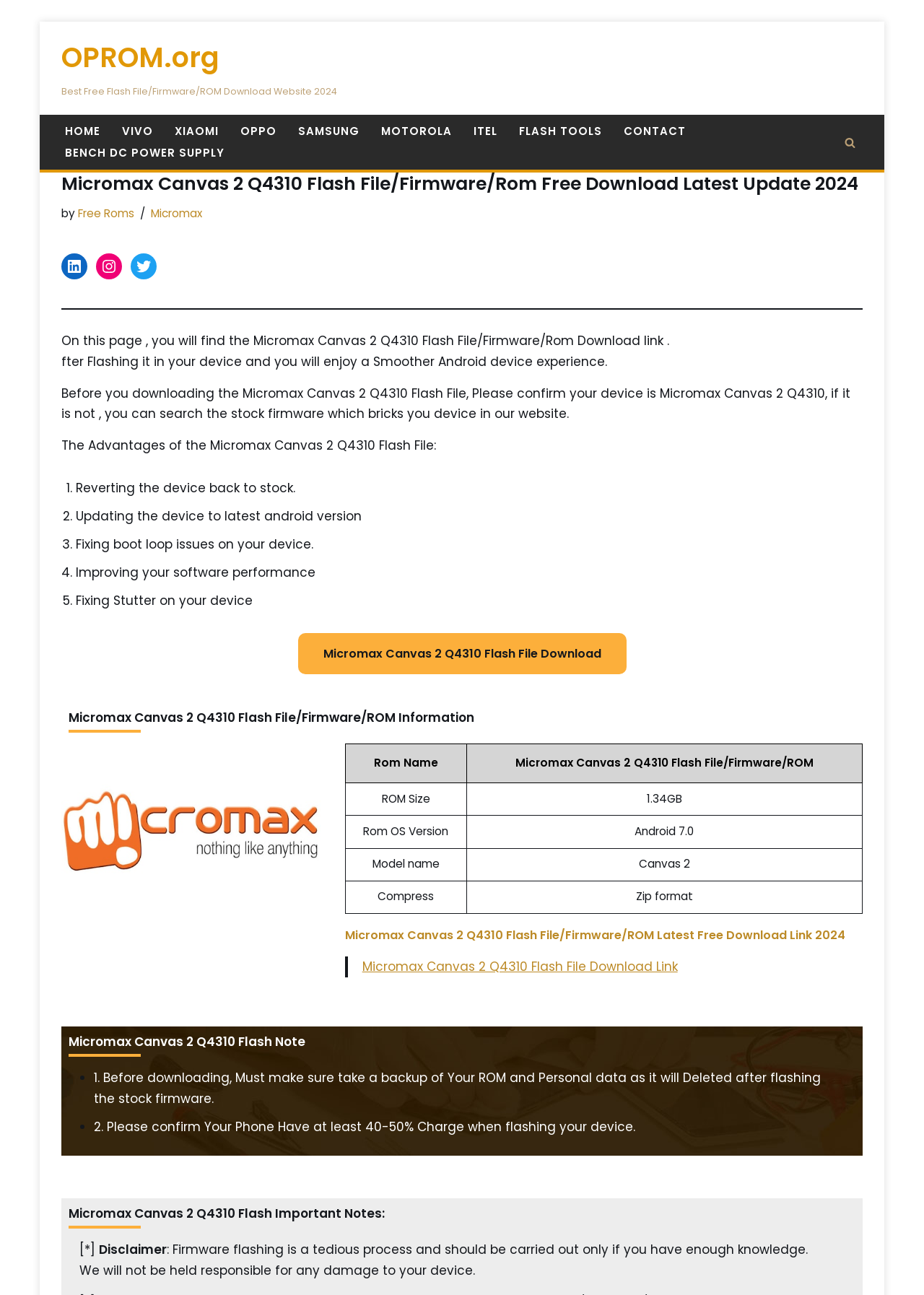Please identify the bounding box coordinates of the region to click in order to complete the given instruction: "Read the article 'How the Increase in Remote Work Is Influencing Moving Patterns'". The coordinates should be four float numbers between 0 and 1, i.e., [left, top, right, bottom].

None